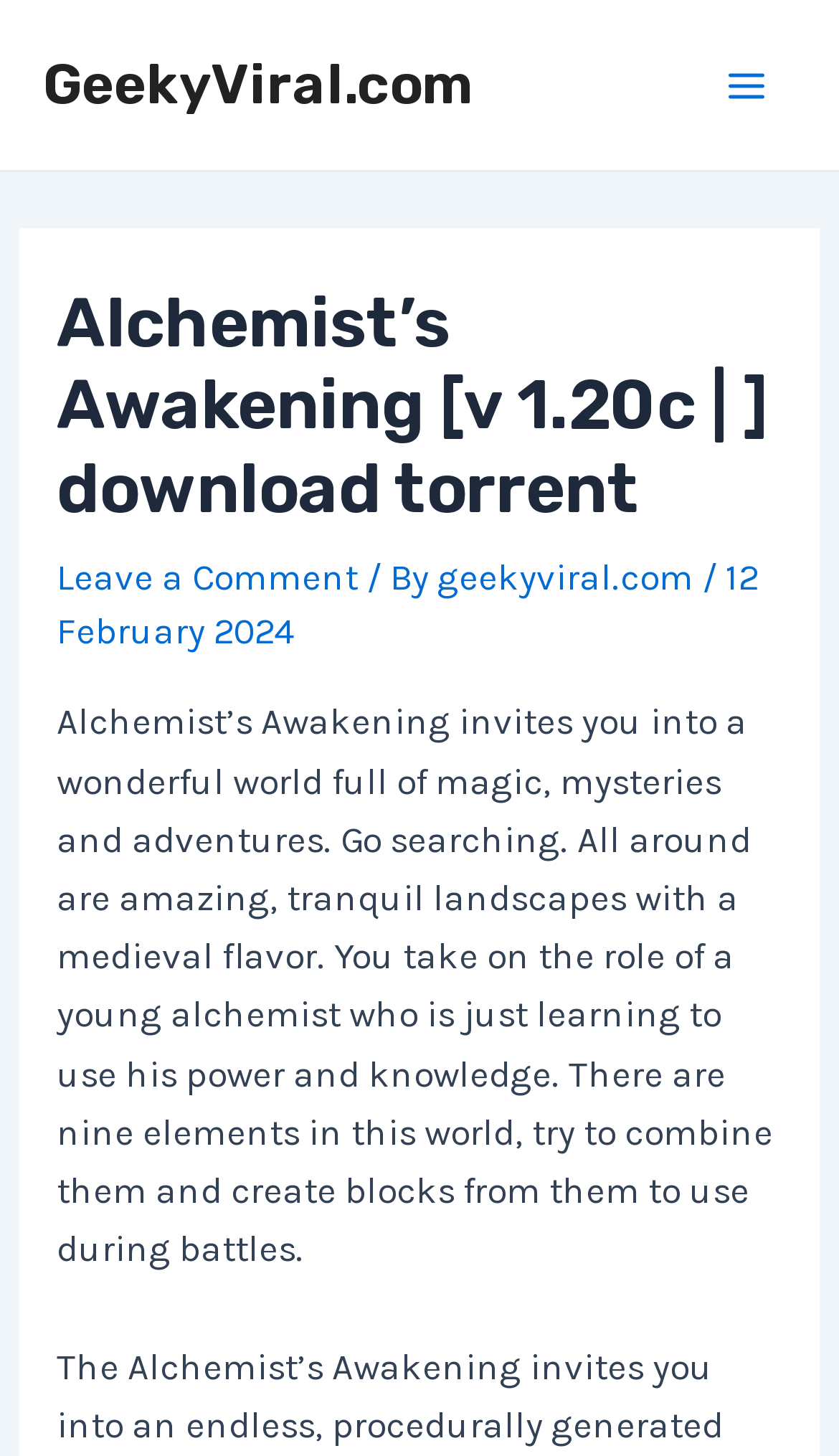Provide a brief response to the question below using a single word or phrase: 
What is the role of the main character in the game?

Young alchemist